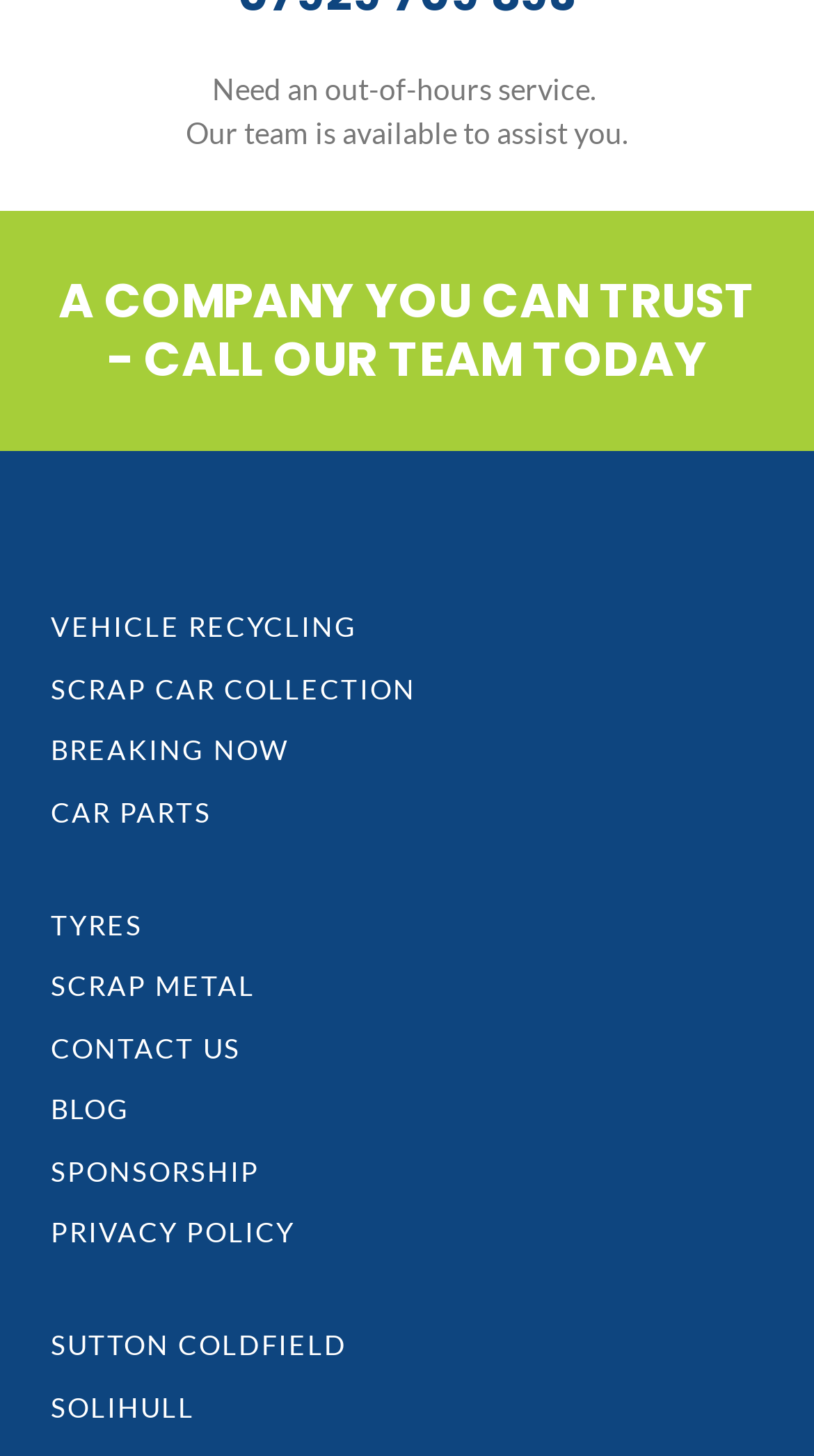Please determine the bounding box coordinates of the section I need to click to accomplish this instruction: "Learn about sponsorship".

[0.062, 0.791, 0.319, 0.834]